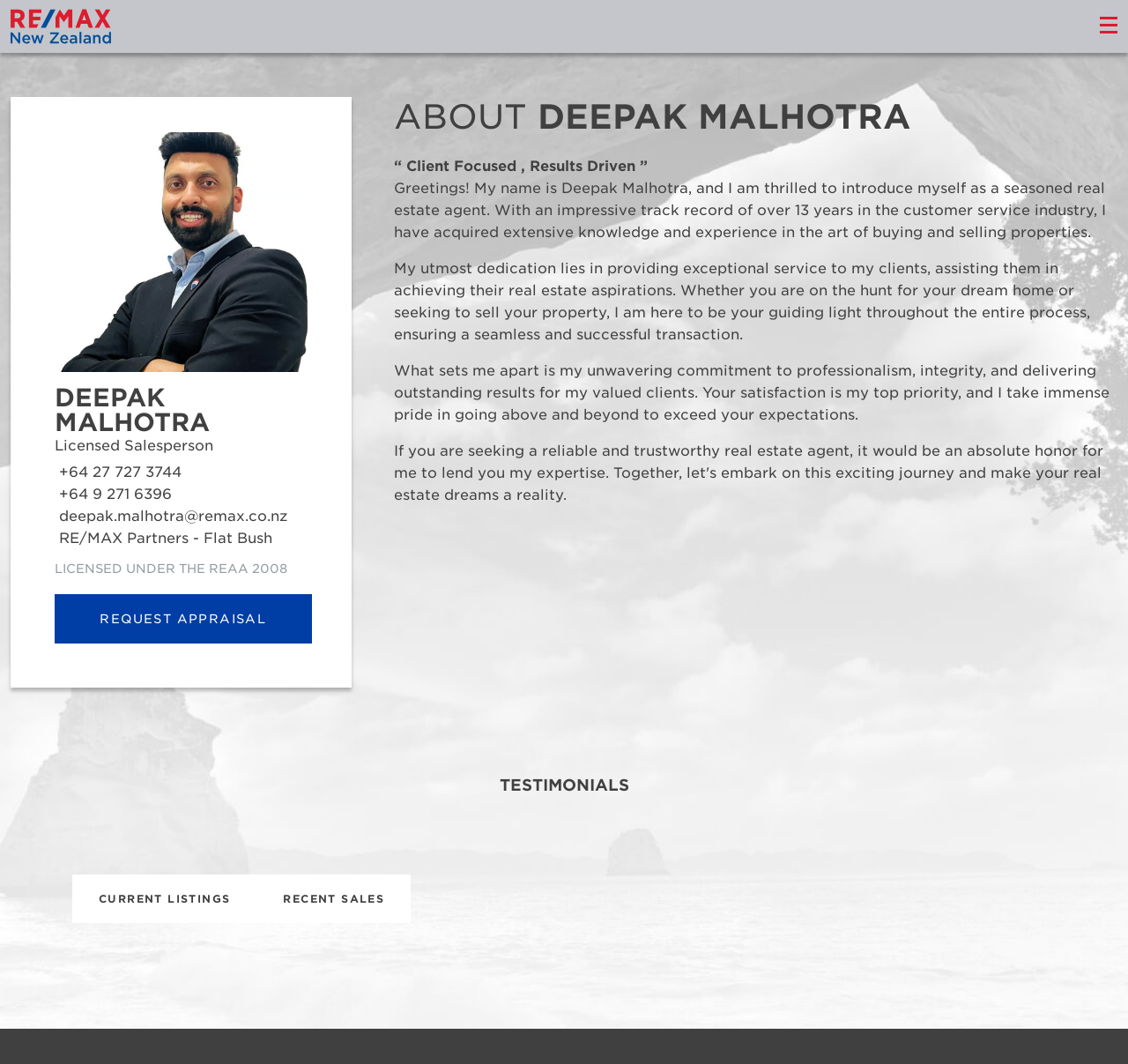How many years of experience does Deepak Malhotra have in the customer service industry?
Refer to the image and answer the question using a single word or phrase.

over 13 years